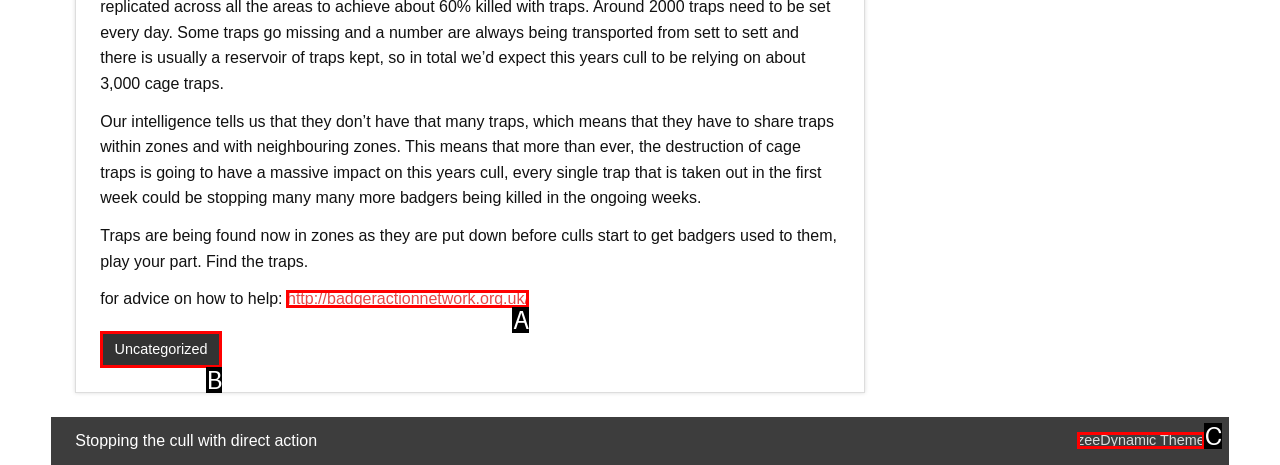Determine which HTML element corresponds to the description: Uncategorized. Provide the letter of the correct option.

B